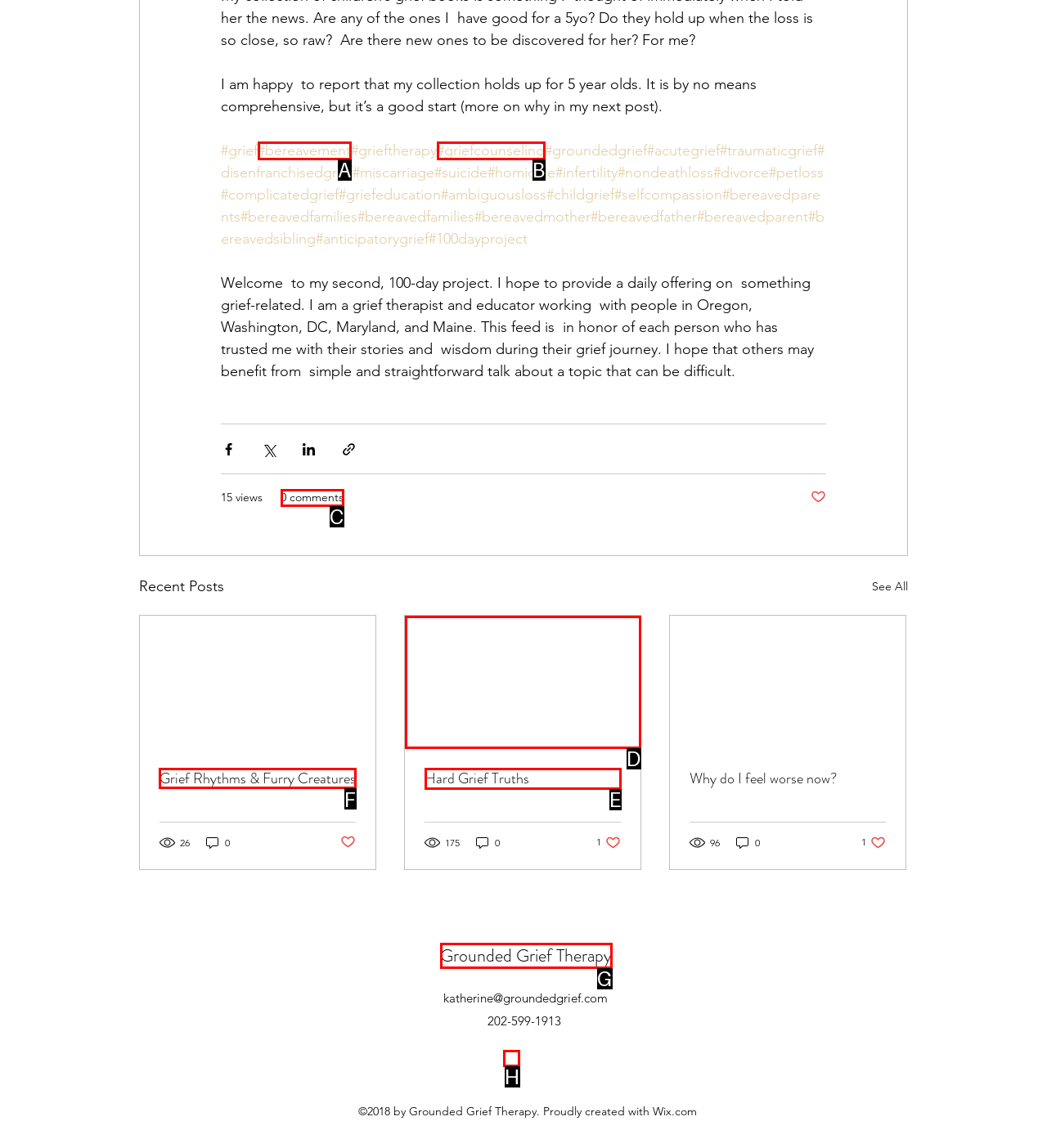Which option should you click on to fulfill this task: Click the 'Grief Rhythms & Furry Creatures' link? Answer with the letter of the correct choice.

F